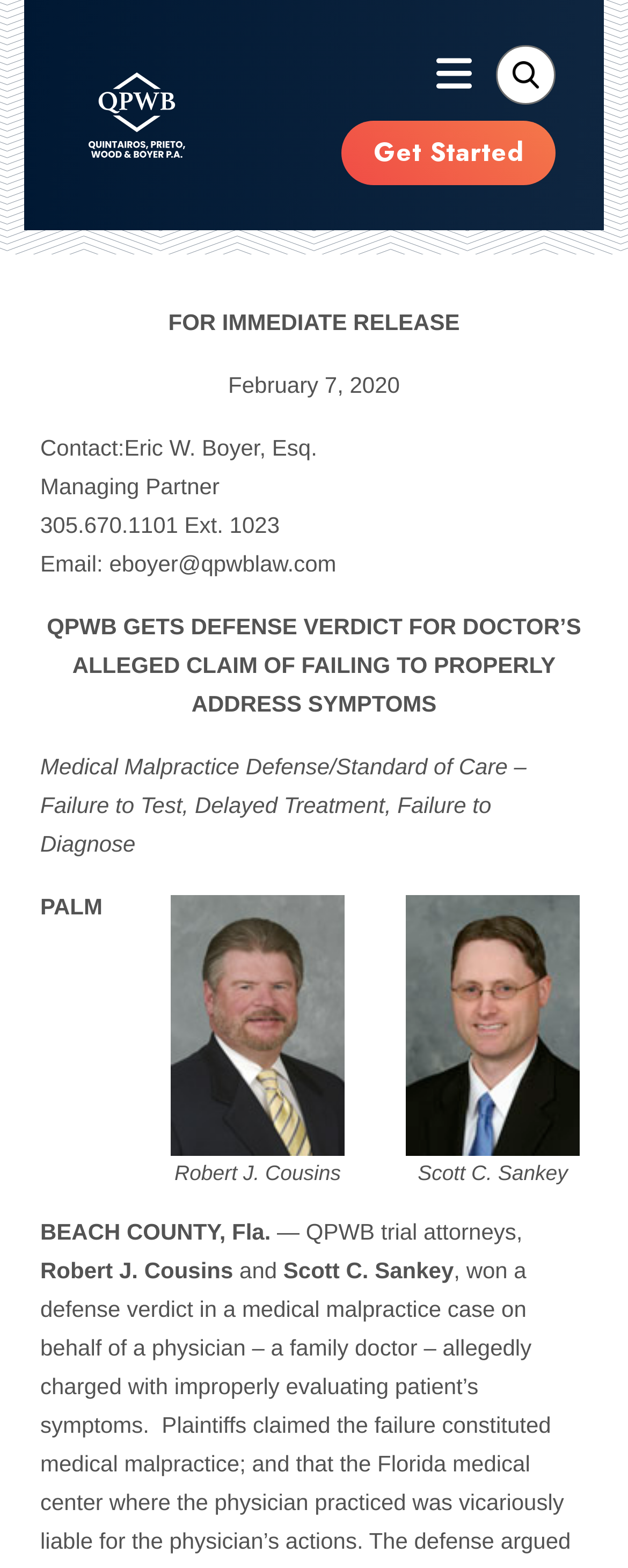Identify the bounding box for the UI element described as: "Get Started". Ensure the coordinates are four float numbers between 0 and 1, formatted as [left, top, right, bottom].

[0.544, 0.077, 0.885, 0.118]